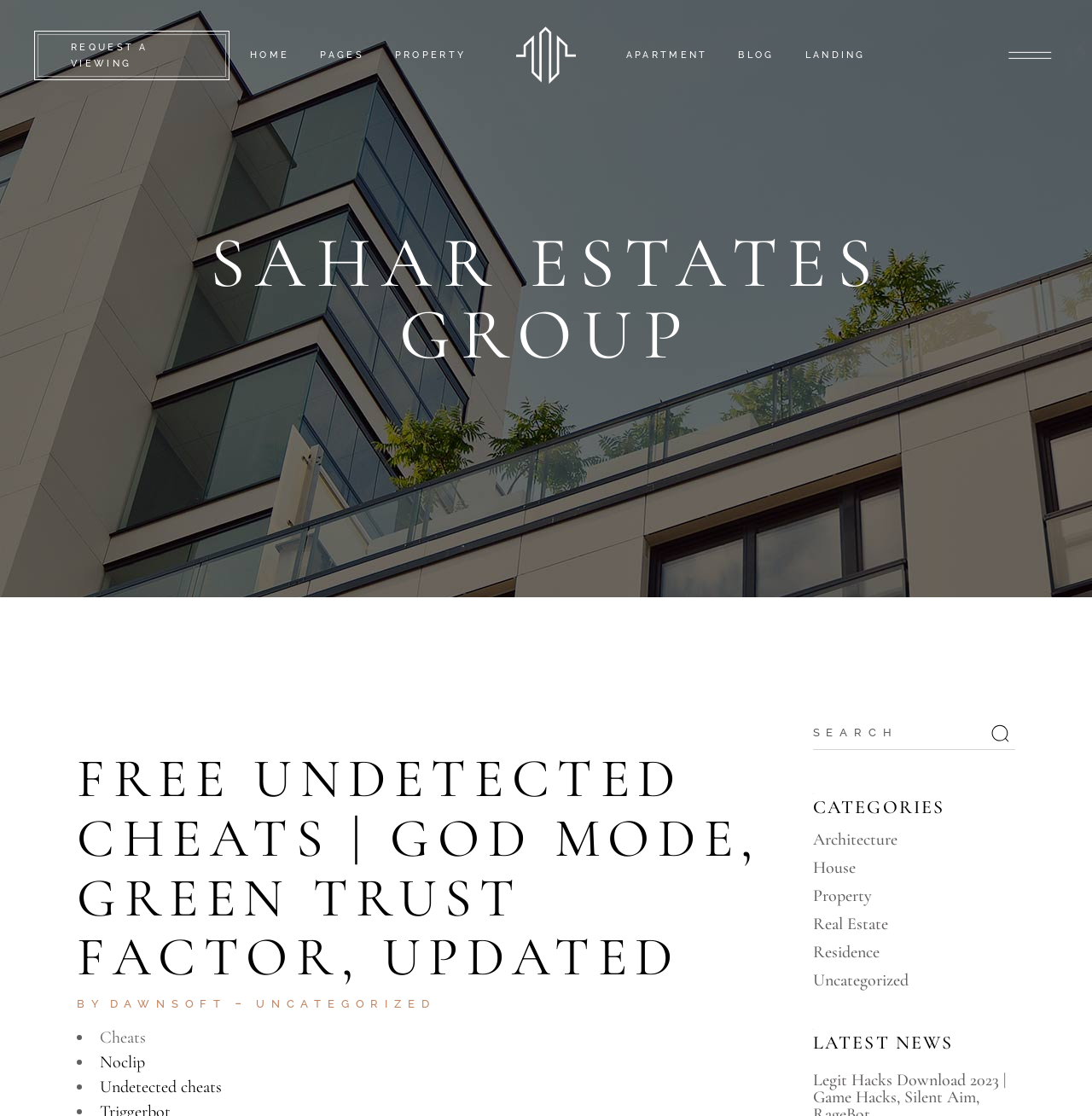Please give the bounding box coordinates of the area that should be clicked to fulfill the following instruction: "Click on the logo". The coordinates should be in the format of four float numbers from 0 to 1, i.e., [left, top, right, bottom].

[0.473, 0.024, 0.527, 0.076]